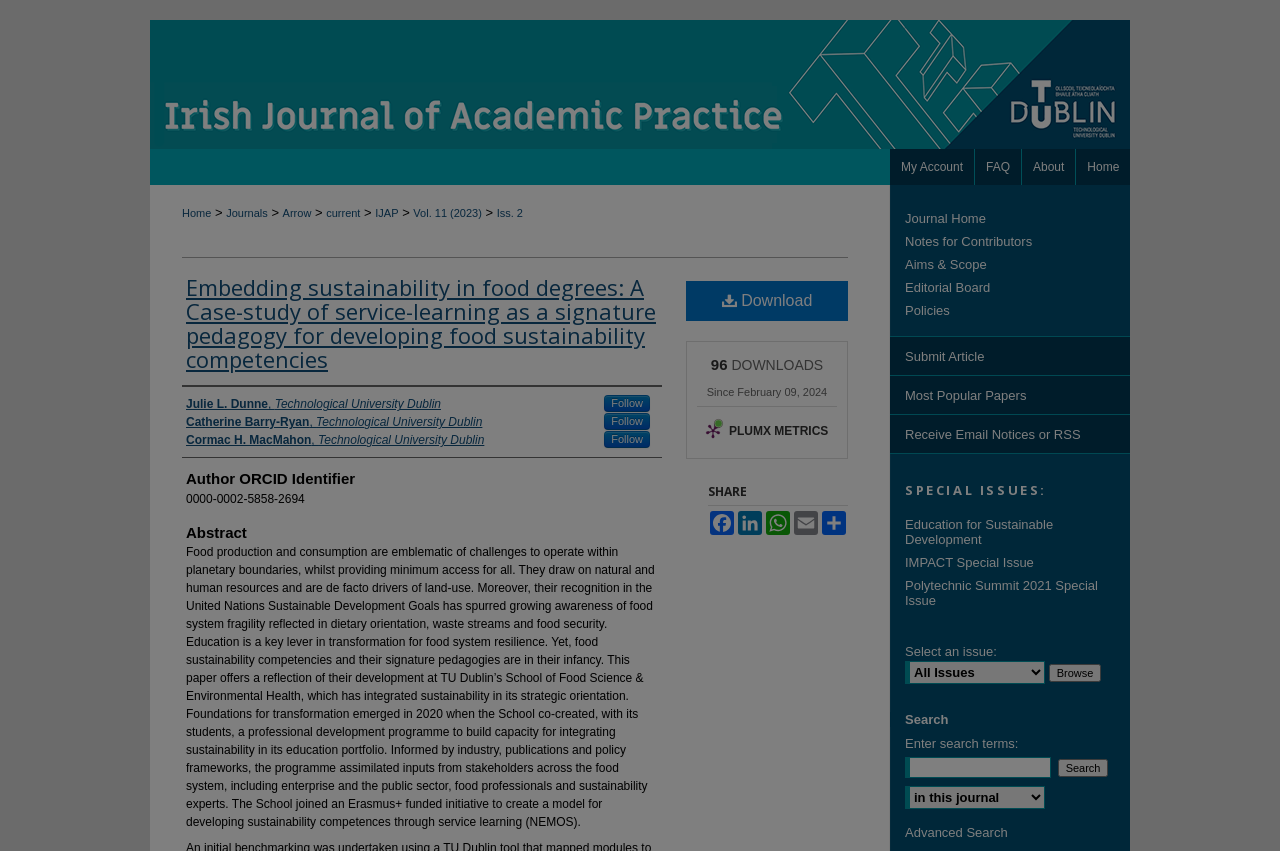Using the details in the image, give a detailed response to the question below:
What is the name of the journal?

I found the answer by looking at the link element with the text 'Irish Journal of Academic Practice' which is located at the top of the webpage, indicating that it is the name of the journal.